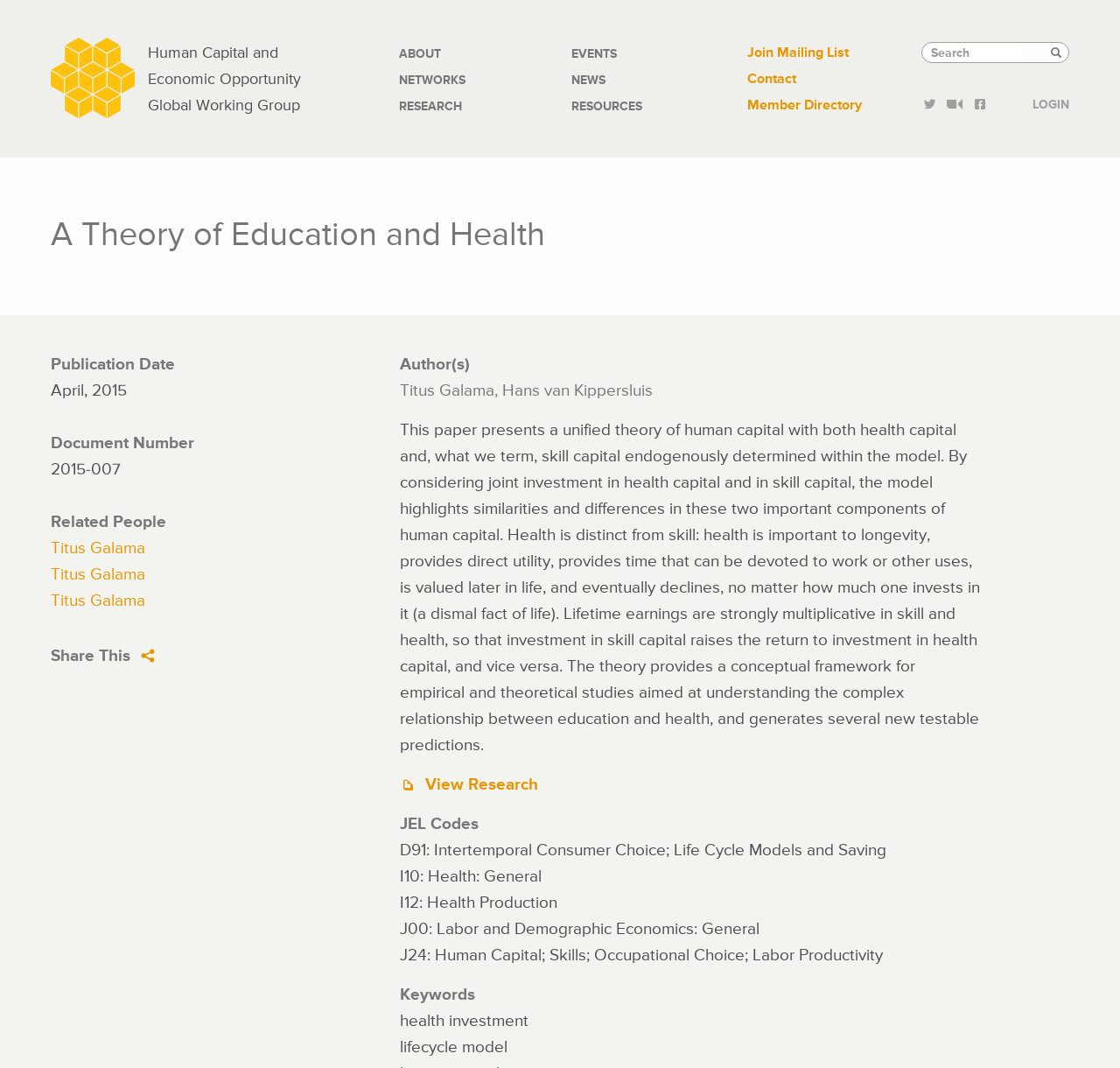Locate the bounding box coordinates of the clickable region necessary to complete the following instruction: "View the main navigation". Provide the coordinates in the format of four float numbers between 0 and 1, i.e., [left, top, right, bottom].

[0.356, 0.039, 0.644, 0.133]